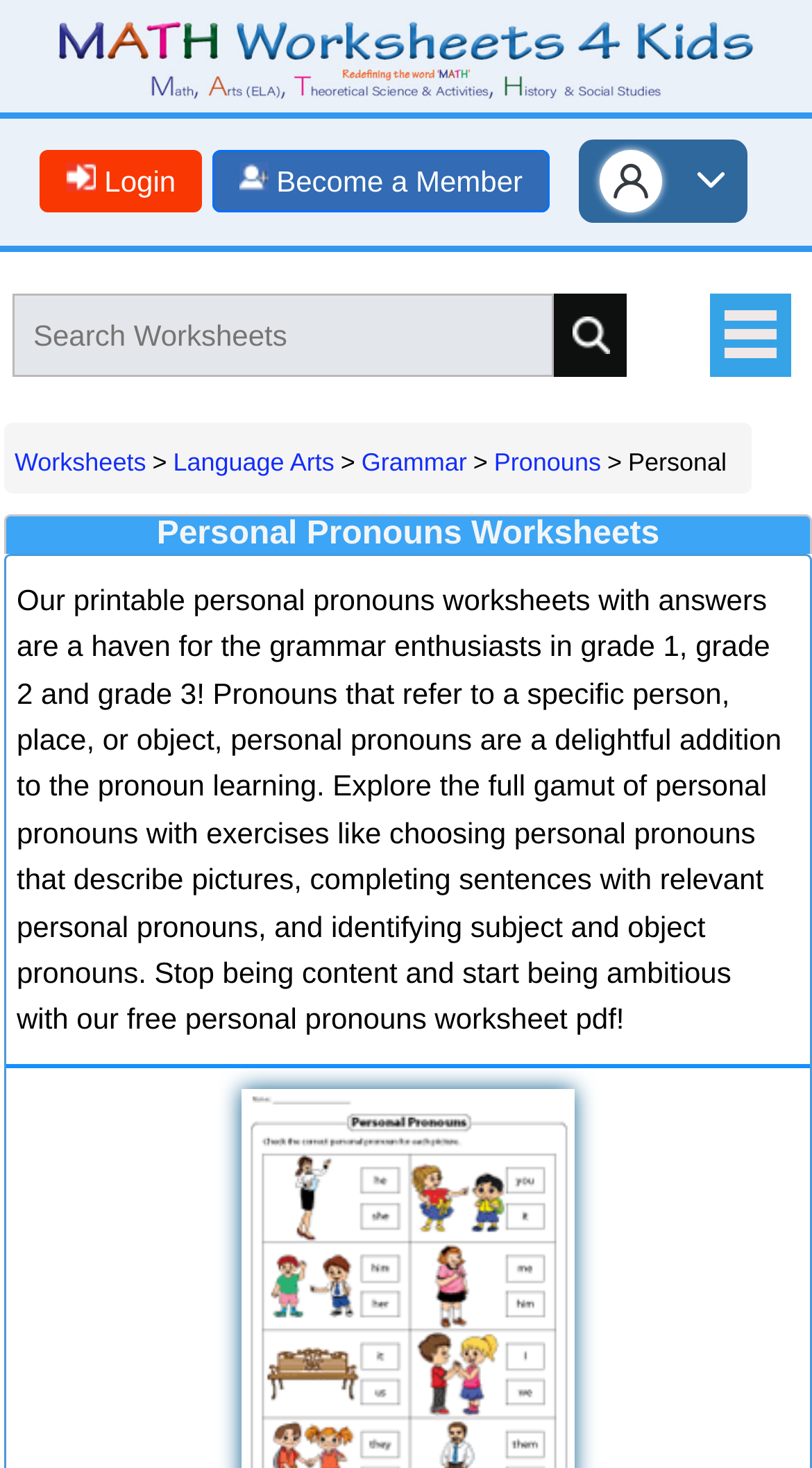Please specify the coordinates of the bounding box for the element that should be clicked to carry out this instruction: "browse language arts worksheets". The coordinates must be four float numbers between 0 and 1, formatted as [left, top, right, bottom].

[0.213, 0.305, 0.412, 0.324]